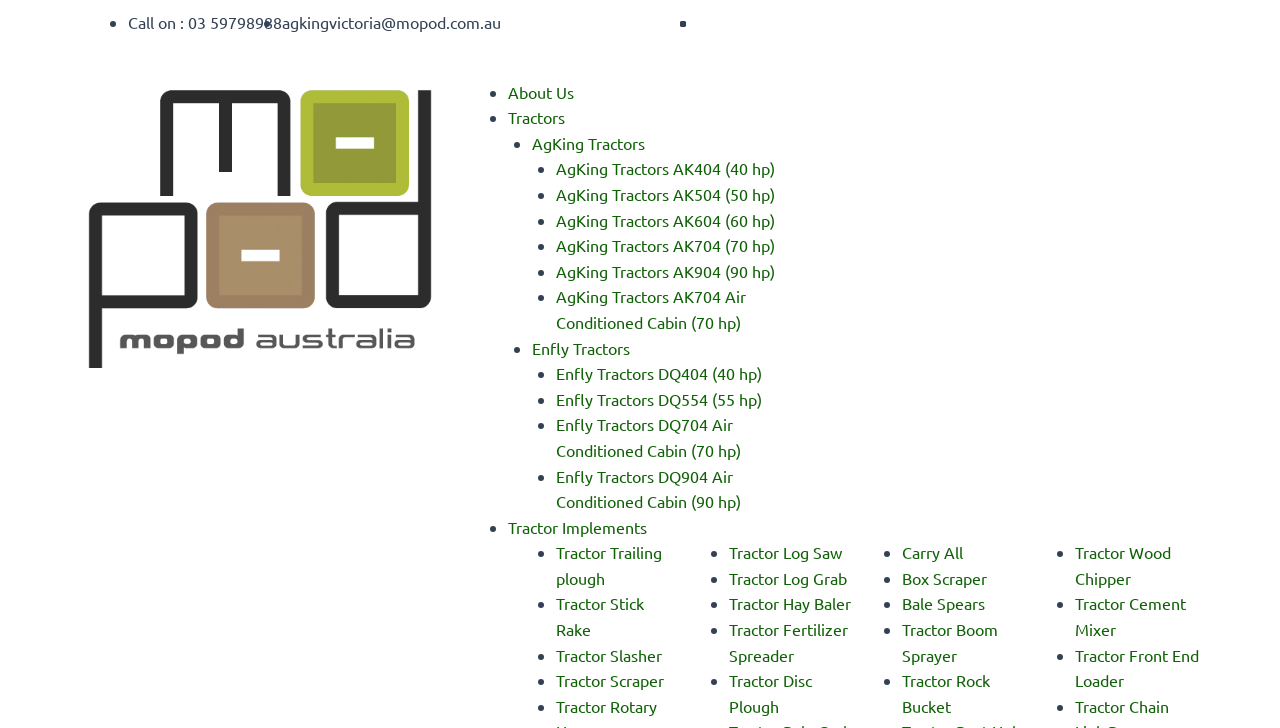Give a complete and precise description of the webpage's appearance.

The webpage is about AgKing Tractors and their related products and services. At the top, there is a logo of Mopod, which is an image with a link to the website. Below the logo, there is a section with contact information, including a phone number and an email address.

On the left side of the page, there is a menu with various links to different categories, including "About Us", "Tractors", "AgKing Tractors", "Enfly Tractors", "Tractor Implements", and more. Each category has a list of sub-links with specific models or products.

The "AgKing Tractors" category has links to different models, such as AK404, AK504, AK604, AK704, and AK904, each with its horsepower specification. The "Enfly Tractors" category also has links to different models, including DQ404, DQ554, DQ704, and DQ904.

The "Tractor Implements" category has links to various tractor attachments, such as Trailing Plough, Stick Rake, Slasher, Scraper, Log Saw, Log Grab, Hay Baler, Fertilizer Spreader, Disc Plough, Carry All, Box Scraper, Bale Spears, Tractor Boom Sprayer, and Tractor Rock Bucket.

Overall, the webpage provides a comprehensive overview of AgKing Tractors and their related products and services, with easy navigation through the menu and sub-links.